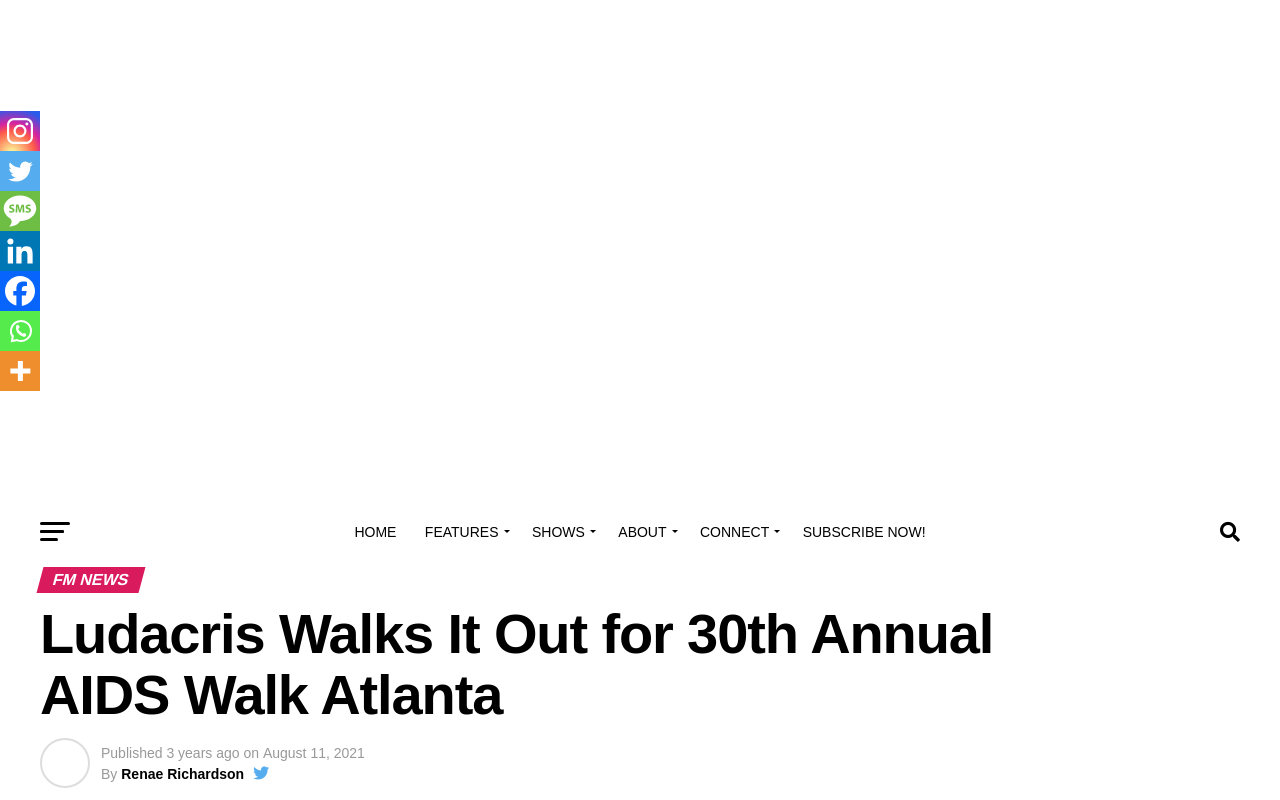Identify the bounding box coordinates of the part that should be clicked to carry out this instruction: "Subscribe NOW!".

[0.618, 0.633, 0.732, 0.696]